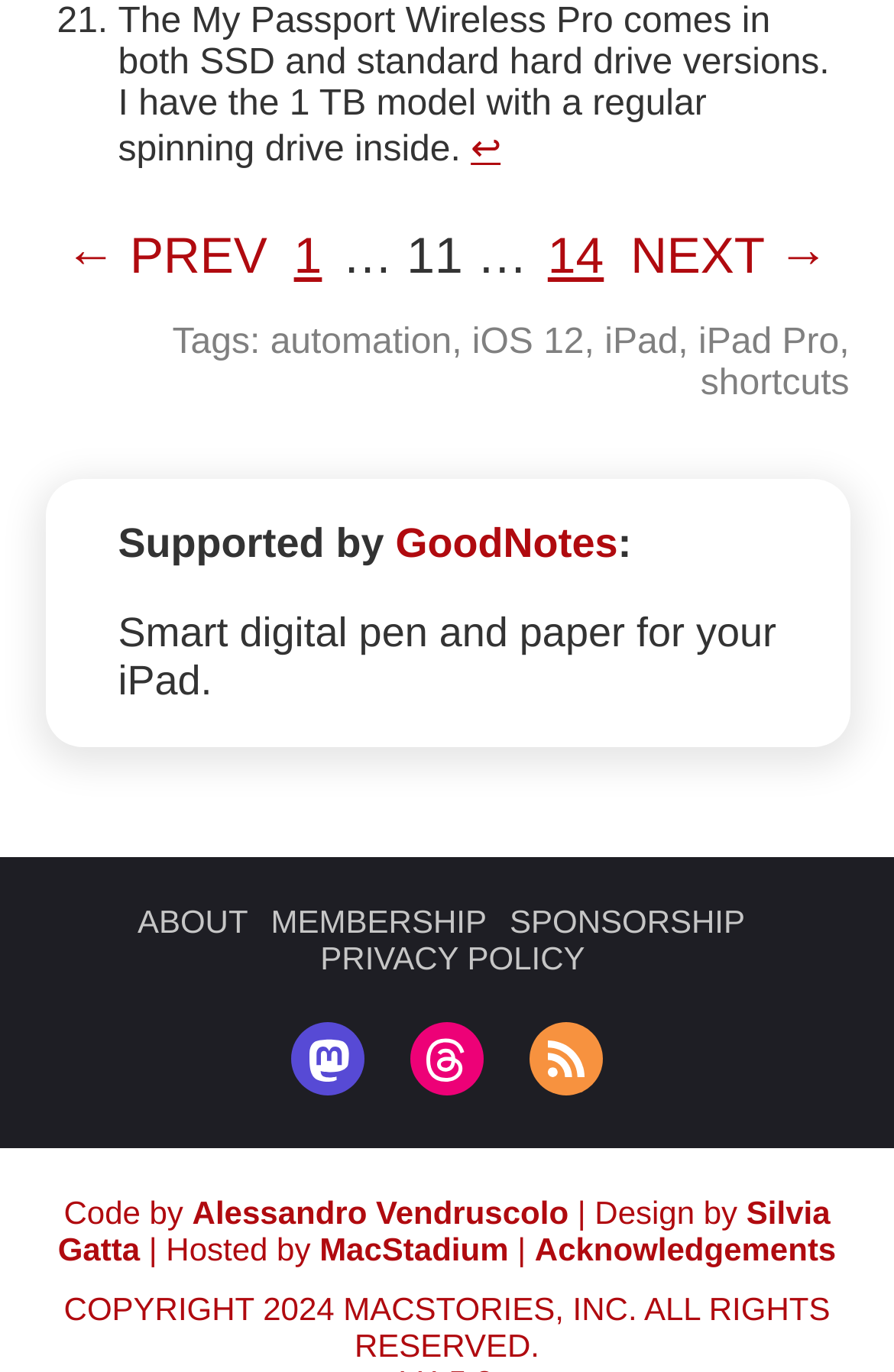Based on the image, provide a detailed response to the question:
What year is the copyright for?

The text 'COPYRIGHT 2024 MACSTORIES, INC.' explicitly states the year of the copyright.